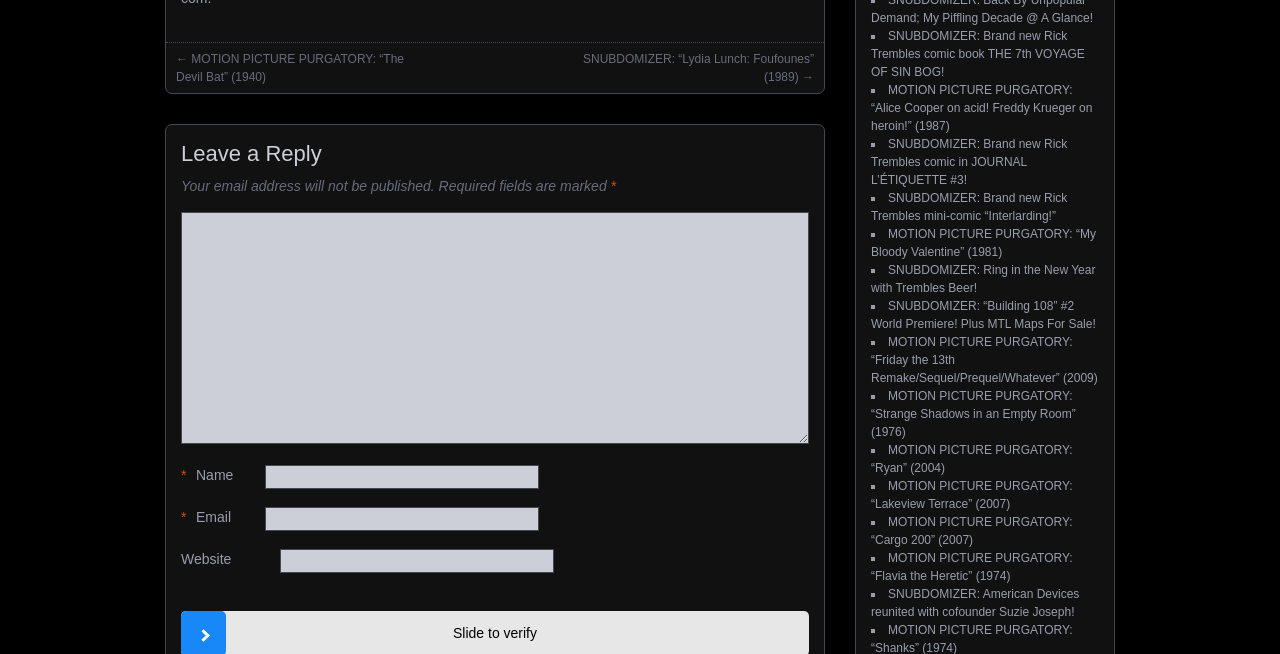Identify the bounding box coordinates necessary to click and complete the given instruction: "Enter your email address in the 'Email' field".

[0.207, 0.776, 0.421, 0.813]